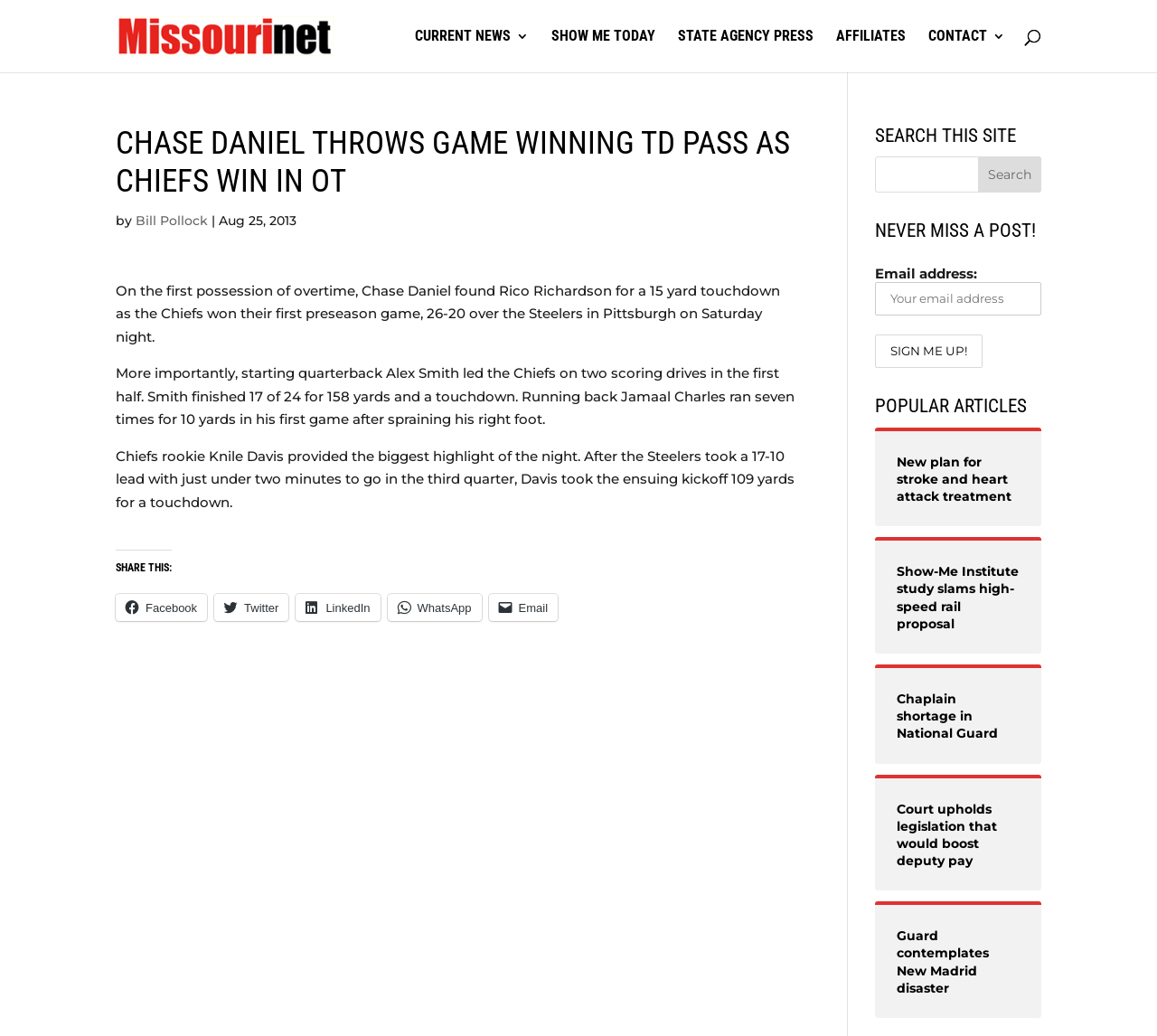What is the name of the quarterback who led the Chiefs on two scoring drives?
Kindly offer a detailed explanation using the data available in the image.

The answer can be found in the article section of the webpage, where it is mentioned that 'starting quarterback Alex Smith led the Chiefs on two scoring drives in the first half.'